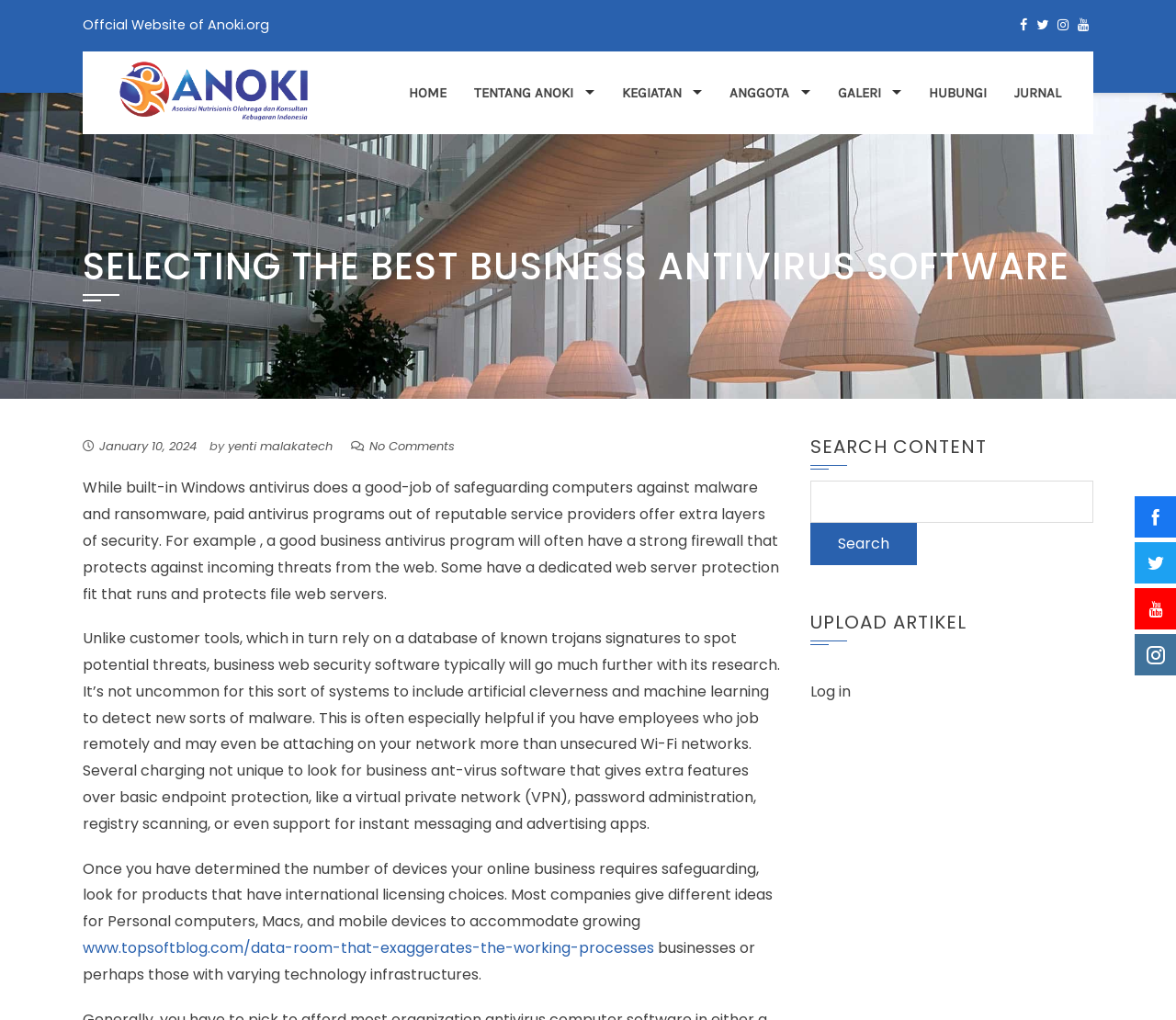Identify the main heading of the webpage and provide its text content.

SELECTING THE BEST BUSINESS ANTIVIRUS SOFTWARE